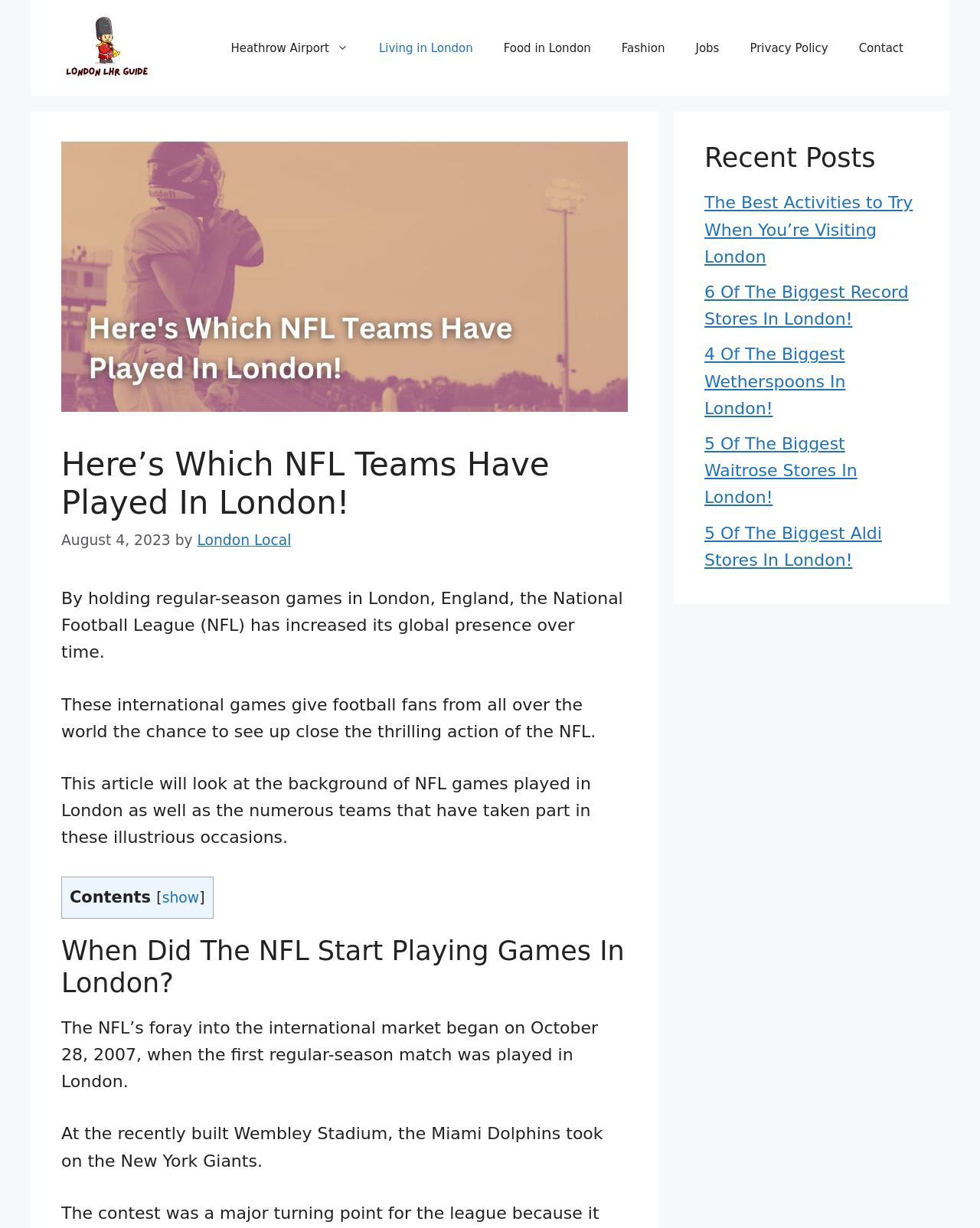What is the name of the stadium where the first regular-season match was played?
Use the screenshot to answer the question with a single word or phrase.

Wembley Stadium